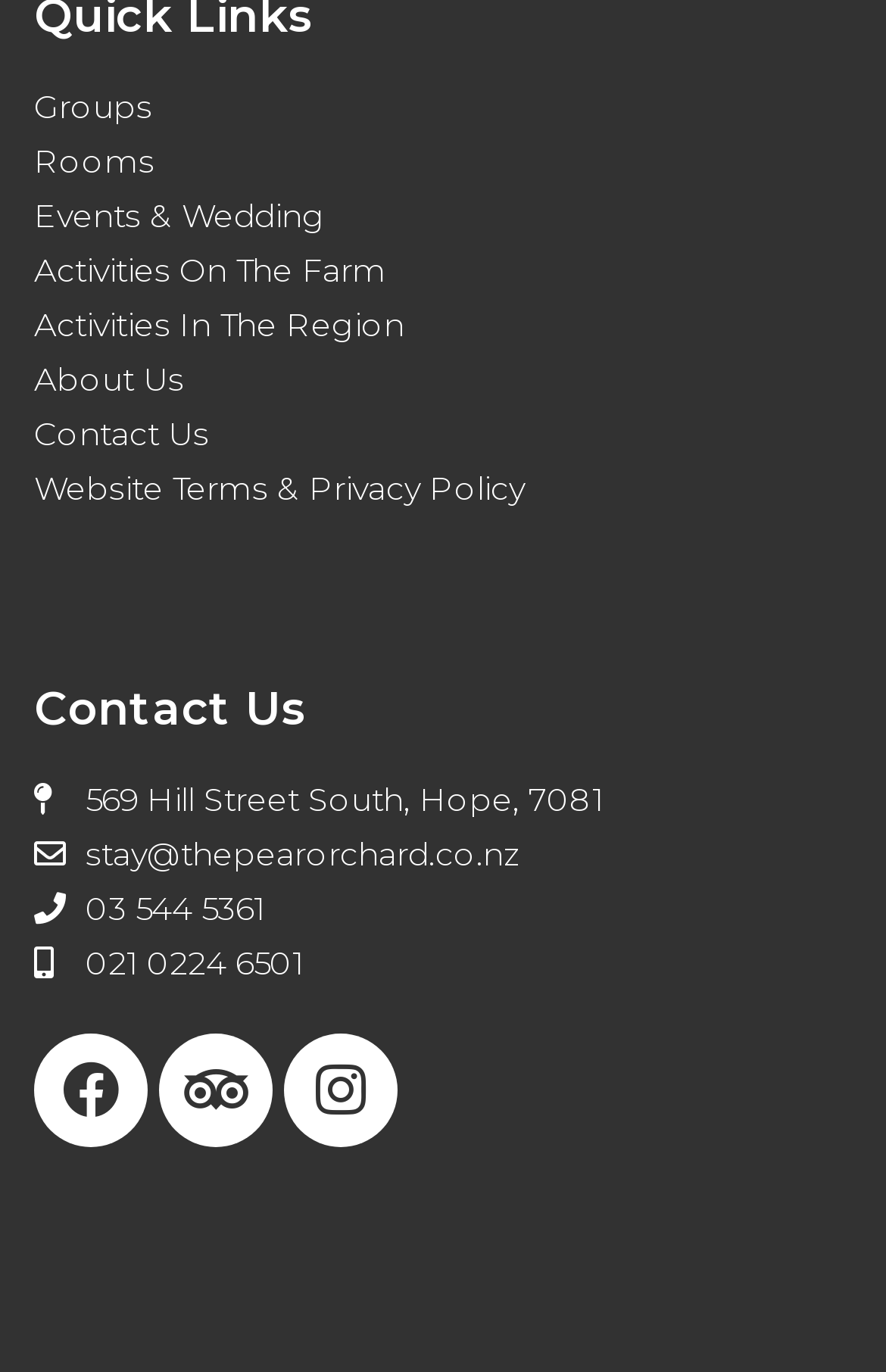Please identify the bounding box coordinates of the element that needs to be clicked to execute the following command: "View Contact Us page". Provide the bounding box using four float numbers between 0 and 1, formatted as [left, top, right, bottom].

[0.038, 0.434, 0.995, 0.533]